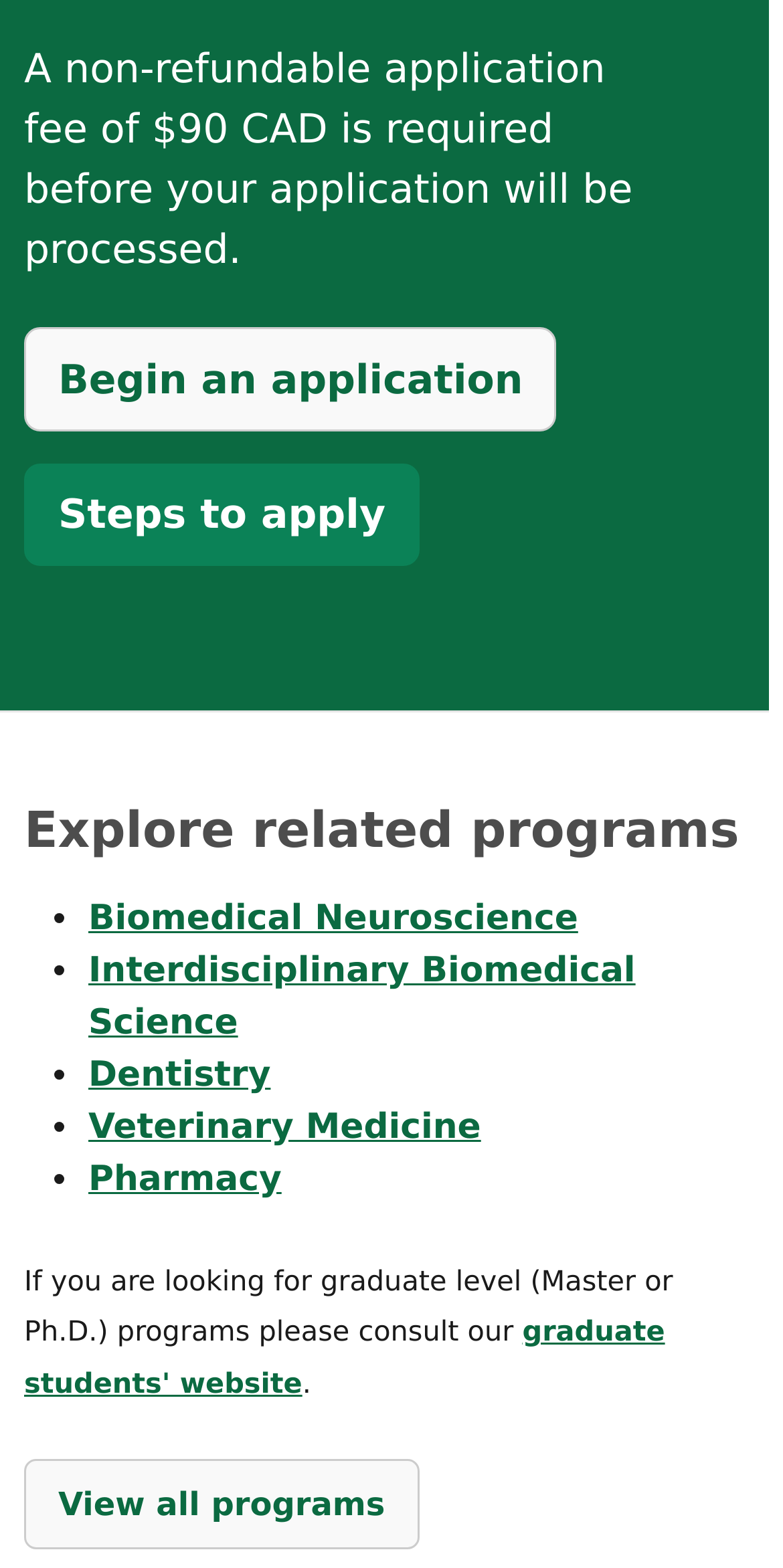Using the given description, provide the bounding box coordinates formatted as (top-left x, top-left y, bottom-right x, bottom-right y), with all values being floating point numbers between 0 and 1. Description: Veterinary Medicine

[0.113, 0.706, 0.614, 0.732]